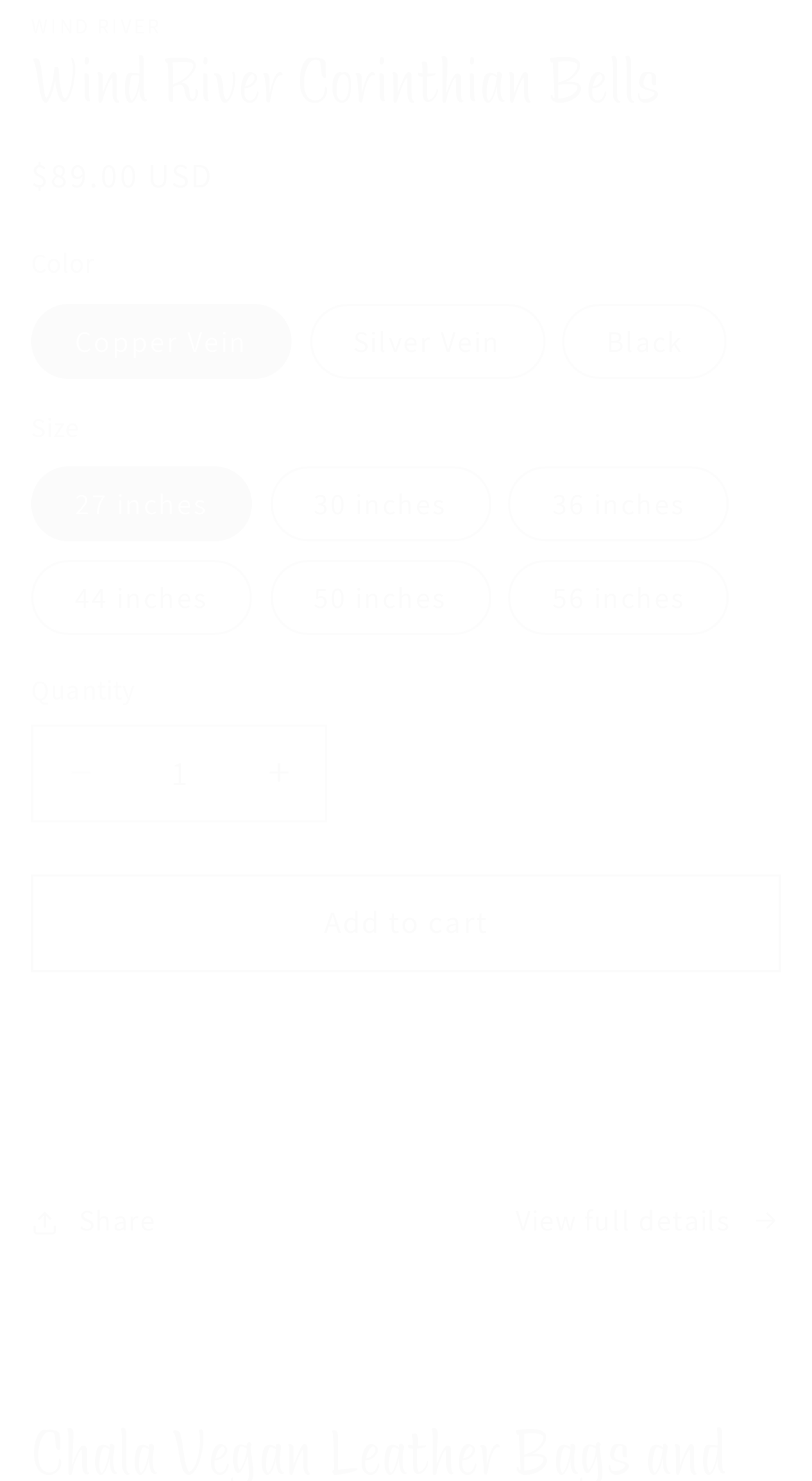Determine the bounding box for the UI element as described: "Add to cart". The coordinates should be represented as four float numbers between 0 and 1, formatted as [left, top, right, bottom].

[0.038, 0.59, 0.962, 0.656]